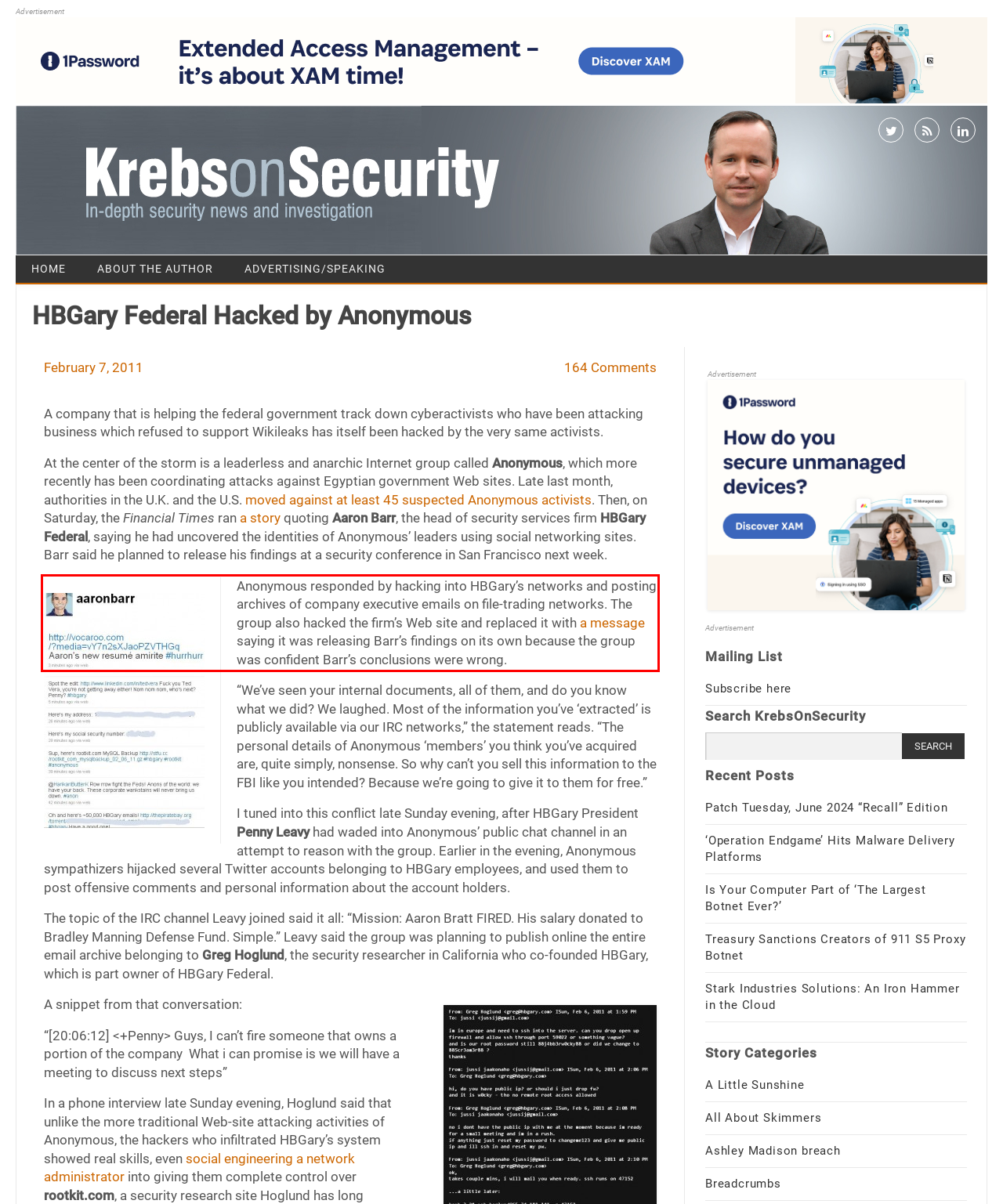Please examine the webpage screenshot containing a red bounding box and use OCR to recognize and output the text inside the red bounding box.

Anonymous responded by hacking into HBGary’s networks and posting archives of company executive emails on file-trading networks. The group also hacked the firm’s Web site and replaced it with a message saying it was releasing Barr’s findings on its own because the group was confident Barr’s conclusions were wrong.